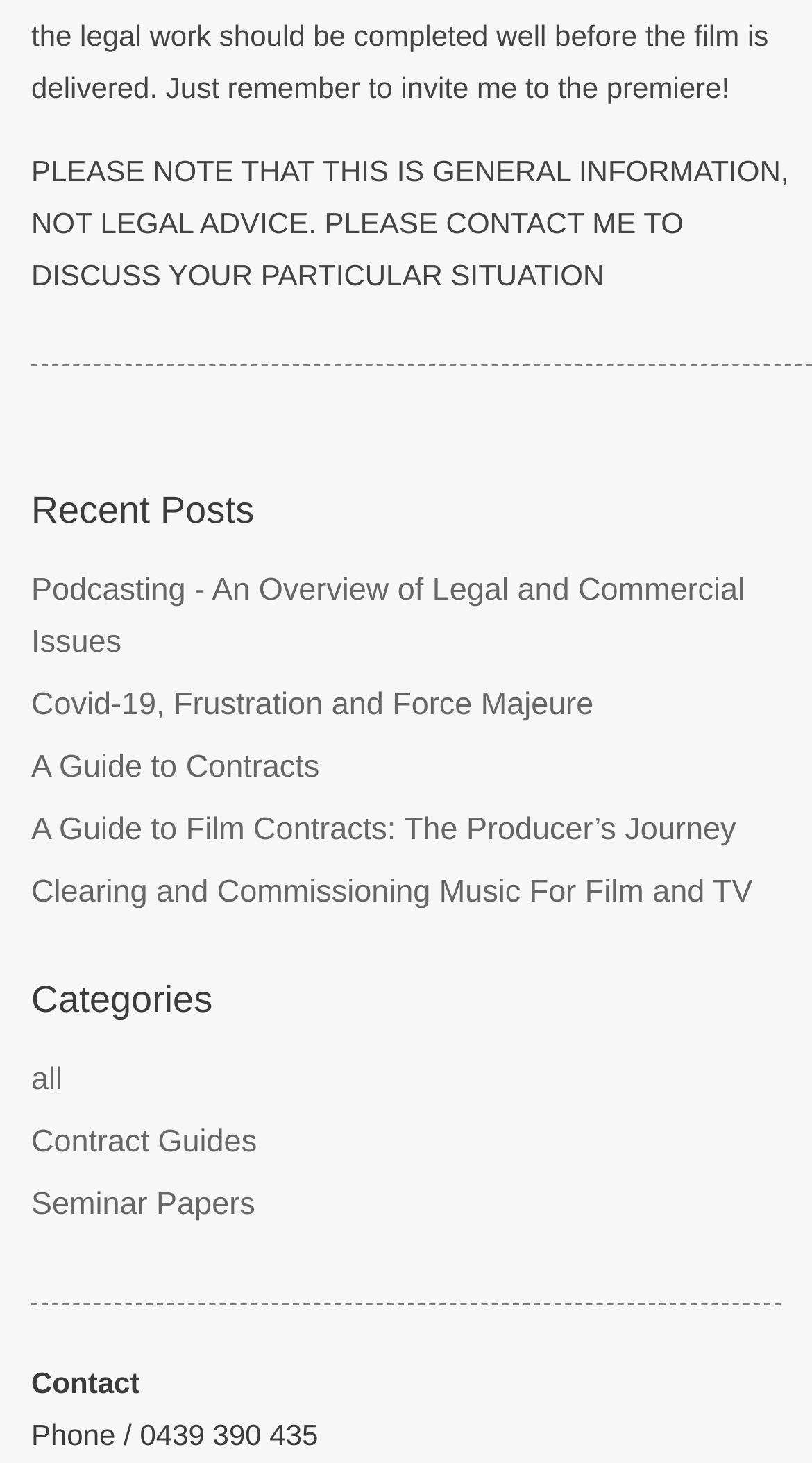Given the element description "Seminar Papers", identify the bounding box of the corresponding UI element.

[0.038, 0.811, 0.314, 0.835]